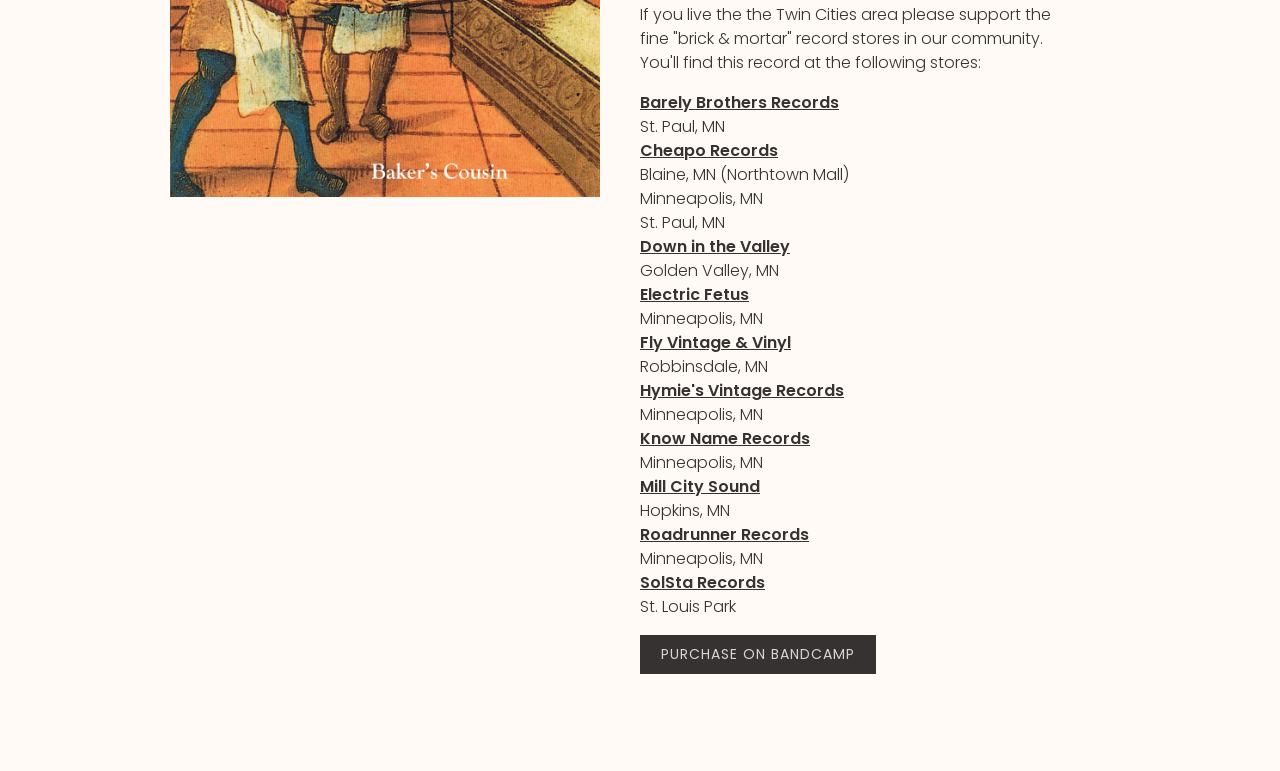Determine the bounding box coordinates for the area that needs to be clicked to fulfill this task: "check out Hymie's Vintage Records". The coordinates must be given as four float numbers between 0 and 1, i.e., [left, top, right, bottom].

[0.5, 0.491, 0.659, 0.521]